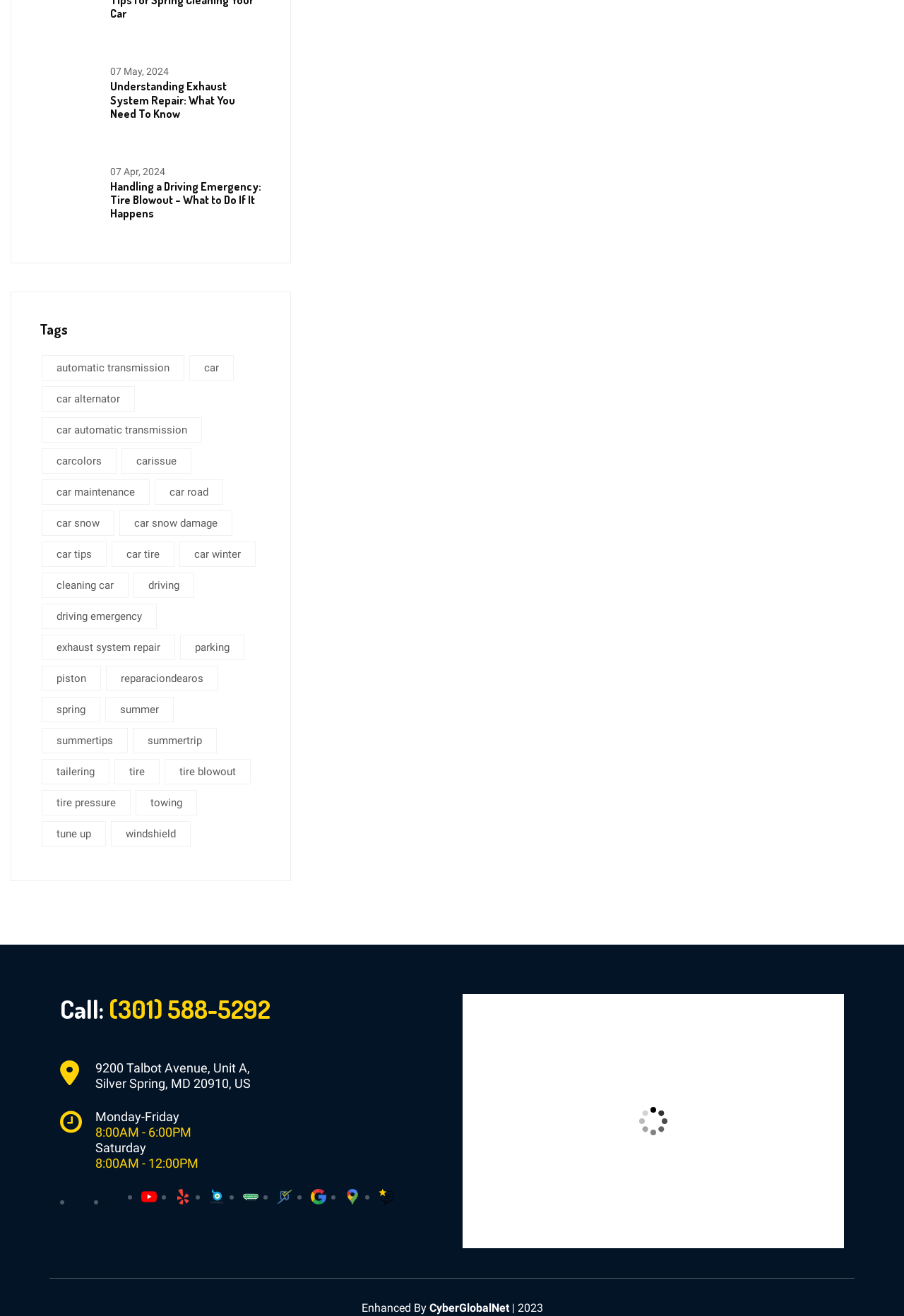Can you give a comprehensive explanation to the question given the content of the image?
What are the hours of operation on Saturday?

The hours of operation on Saturday can be found at the bottom of the webpage, in the section with the days of the week and corresponding hours. Saturday's hours are listed as '8:00AM - 12:00PM'.